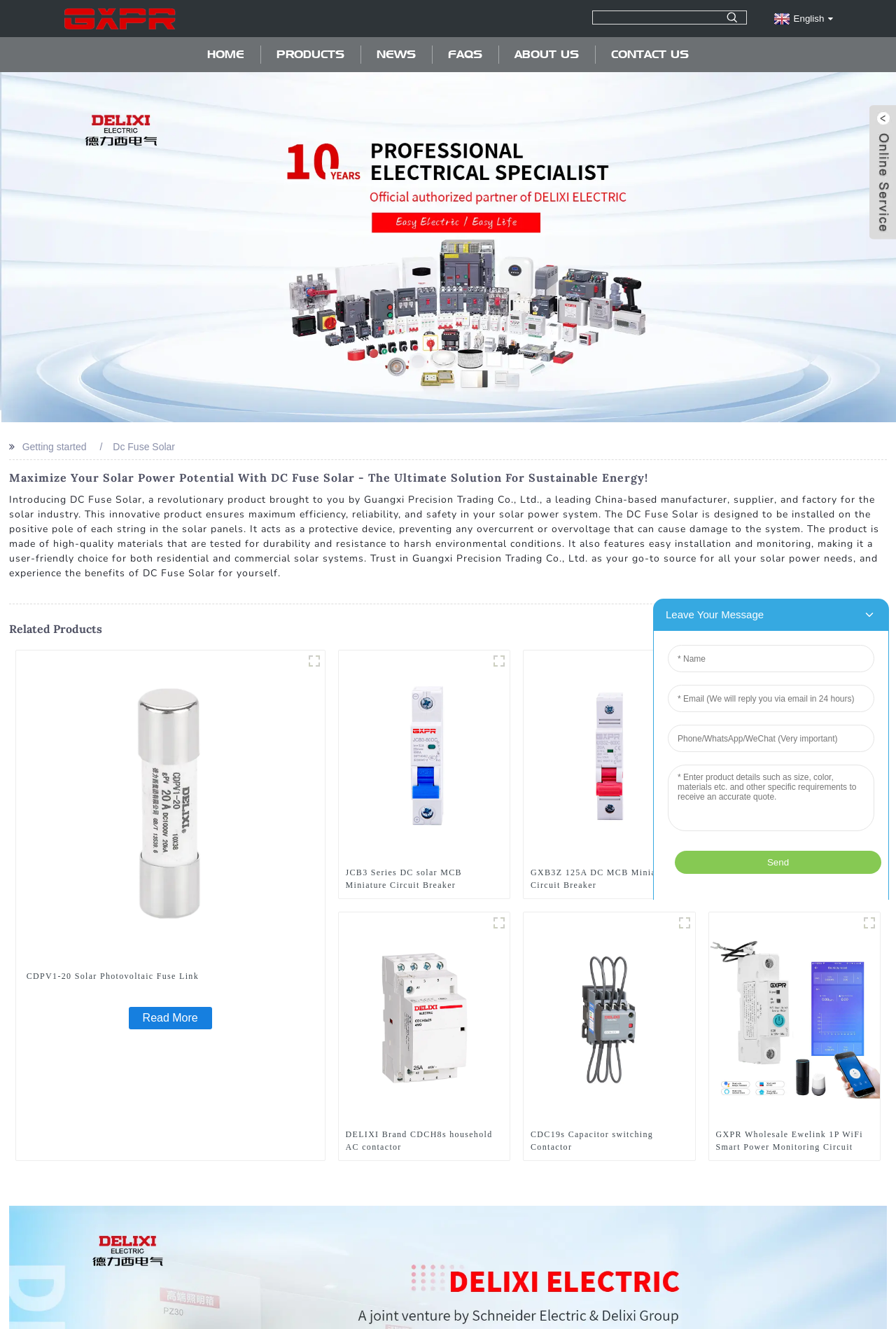Locate the bounding box coordinates of the element that should be clicked to execute the following instruction: "Switch to English language".

[0.86, 0.01, 0.93, 0.018]